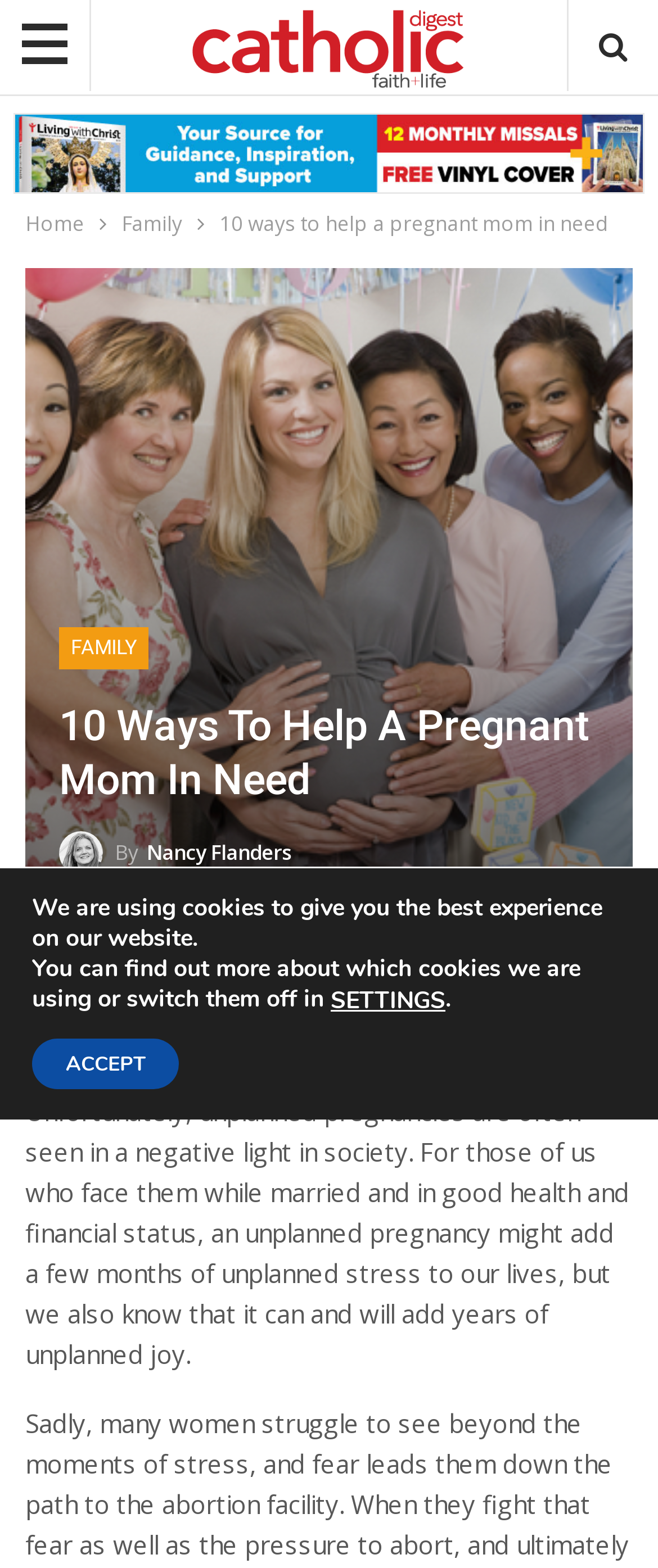How many ways to help a pregnant mom are mentioned in the article?
Using the image as a reference, answer with just one word or a short phrase.

10